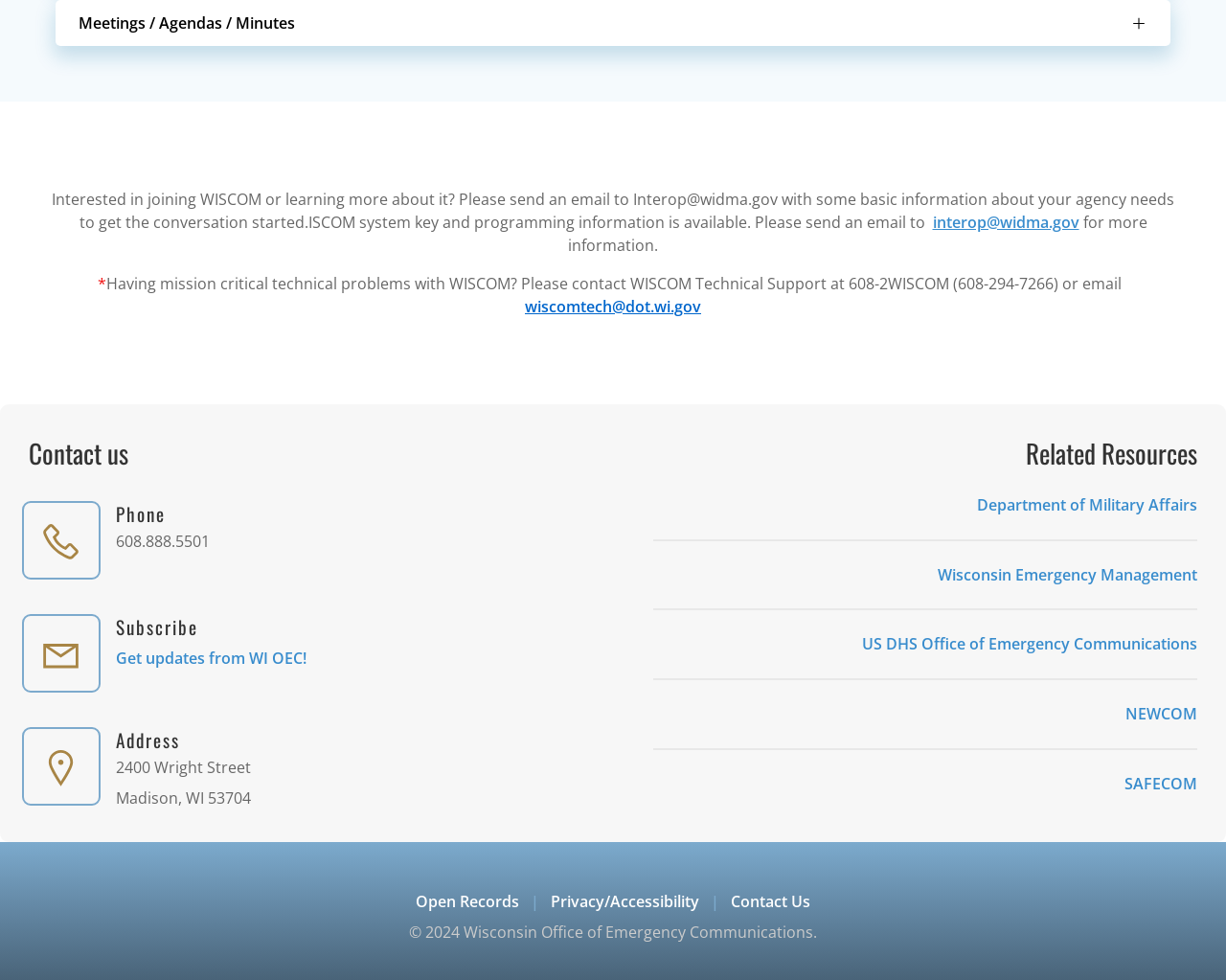Identify the bounding box for the given UI element using the description provided. Coordinates should be in the format (top-left x, top-left y, bottom-right x, bottom-right y) and must be between 0 and 1. Here is the description: Get updates from WI OEC!

[0.095, 0.66, 0.25, 0.683]